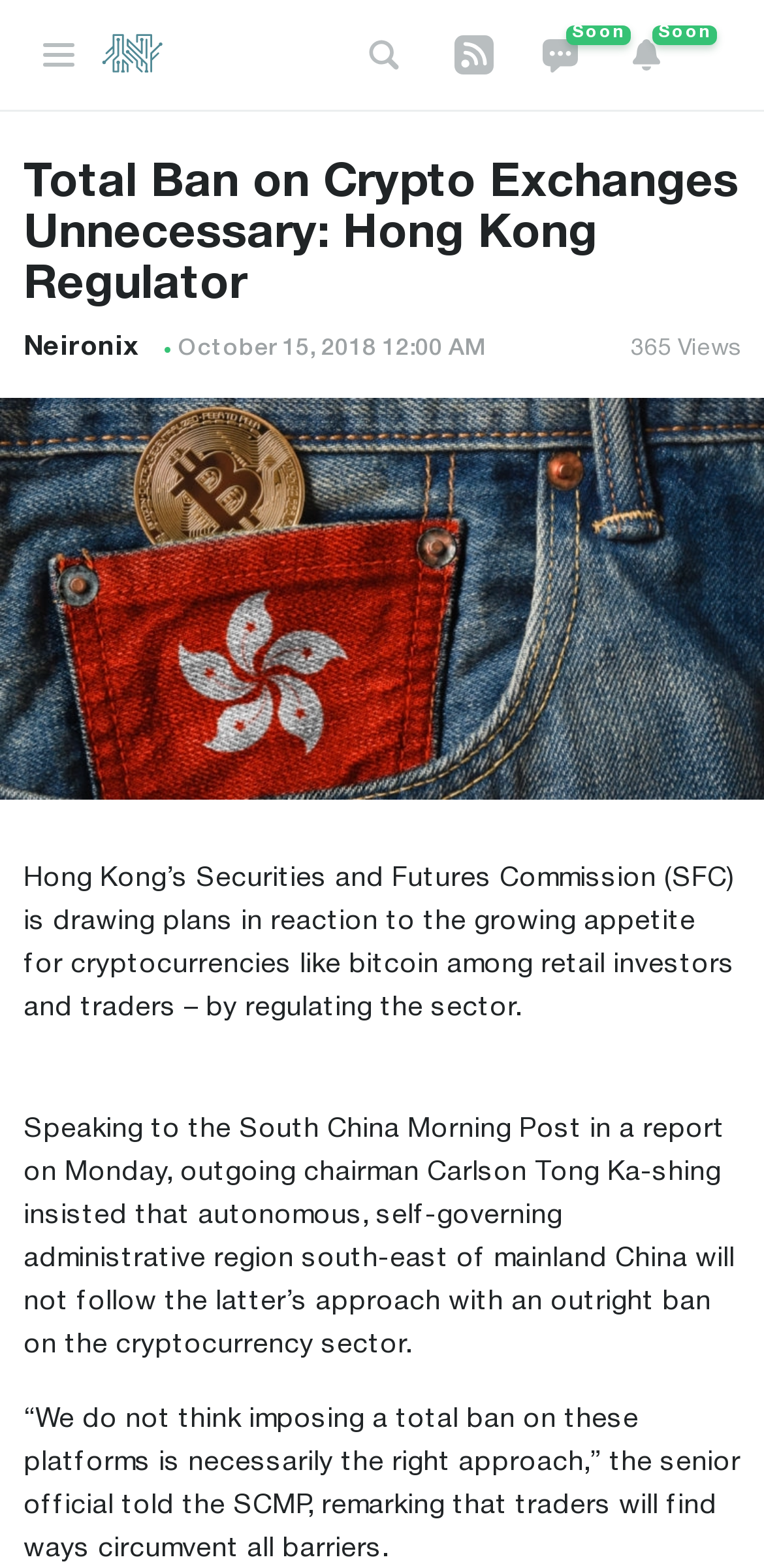Provide an in-depth caption for the elements present on the webpage.

The webpage appears to be a news article discussing Hong Kong's Securities and Futures Commission (SFC) plans to regulate the cryptocurrency sector. At the top of the page, there is a heading that reads "Total Ban on Crypto Exchanges Unnecessary: Hong Kong Regulator" in a prominent font. Below the heading, there is a smaller text "Neironix" and a date "October 15, 2018 12:00 AM" followed by the number of views "365 Views".

On the top-left corner, there is a small image, and on the top-right corner, there are five small images lined up horizontally. Below the heading, there is a large image that spans the entire width of the page.

The main content of the article is divided into three paragraphs. The first paragraph explains that the SFC is planning to regulate the cryptocurrency sector in response to growing interest from retail investors and traders. The second paragraph quotes the outgoing chairman of the SFC, Carlson Tong Ka-shing, who believes that a total ban on the cryptocurrency sector is not the right approach. The third paragraph continues the quote, stating that traders will find ways to circumvent any barriers.

There is also a small text "Soon" located near the top-right corner of the page, but its context is unclear.